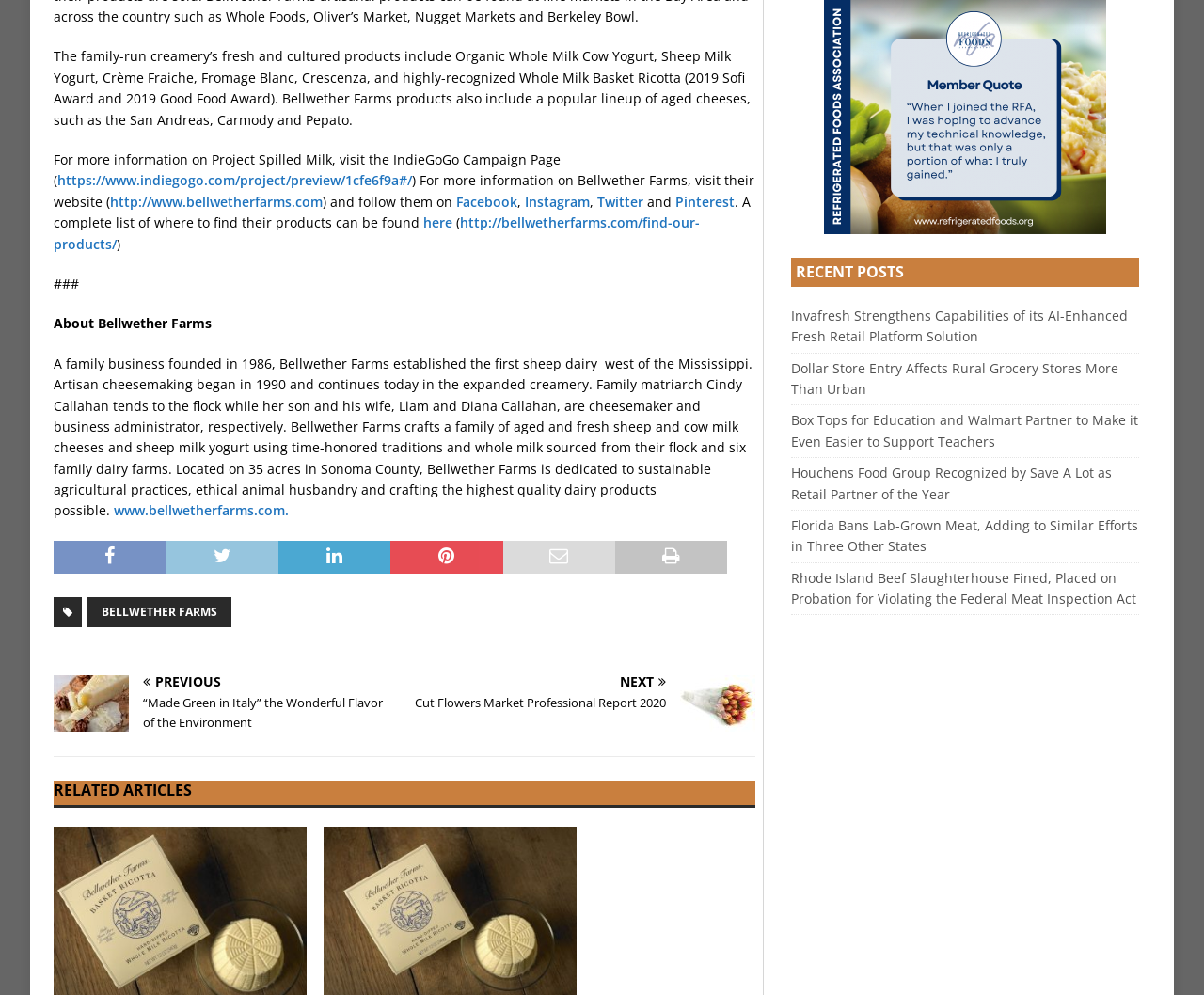What is the location of Bellwether Farms?
Give a one-word or short phrase answer based on the image.

Sonoma County